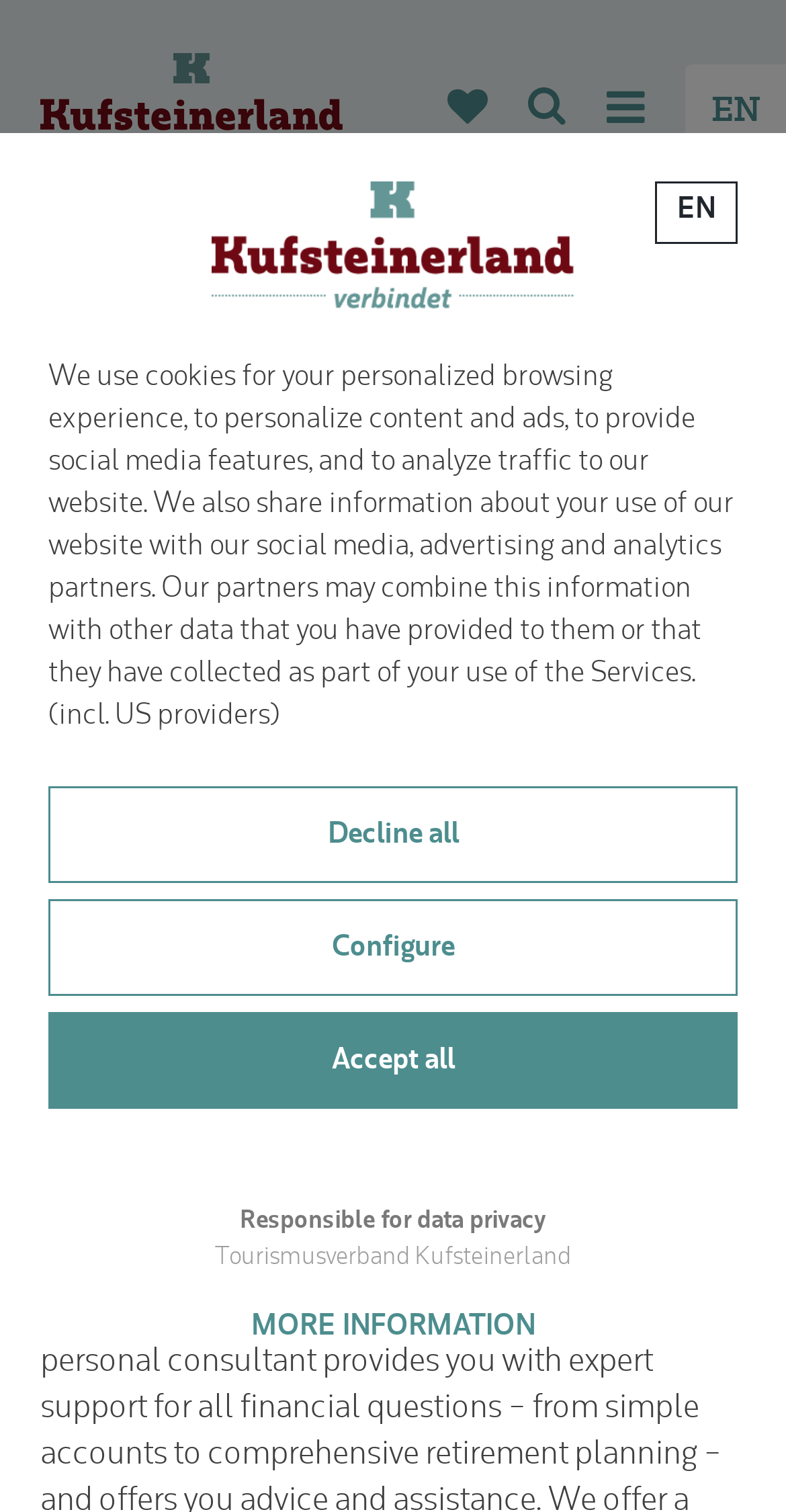Provide the bounding box coordinates of the area you need to click to execute the following instruction: "Manage cookies".

None